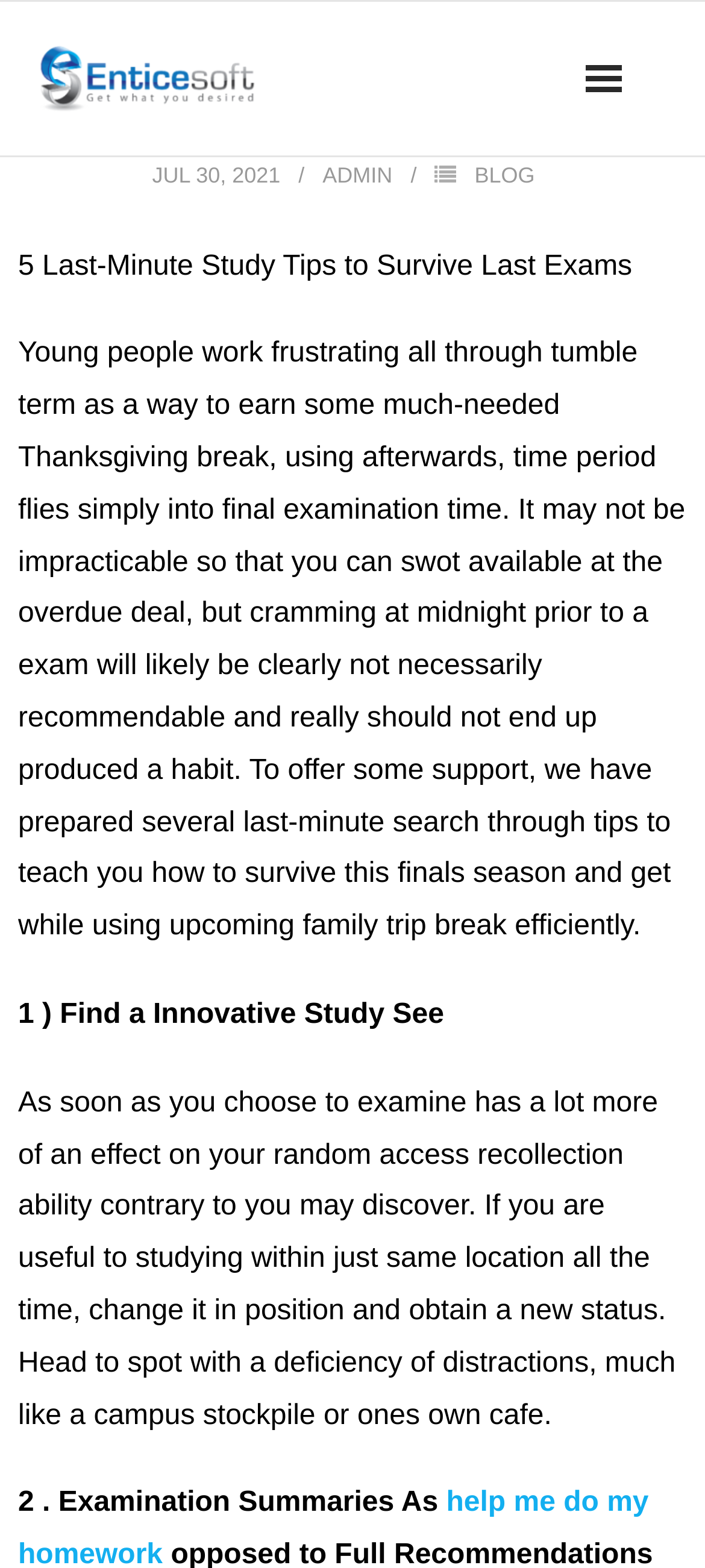With reference to the image, please provide a detailed answer to the following question: What is the author of the article?

I looked at the header section of the webpage and found the author's name 'ADMIN' mentioned, which is likely the person who wrote the article.